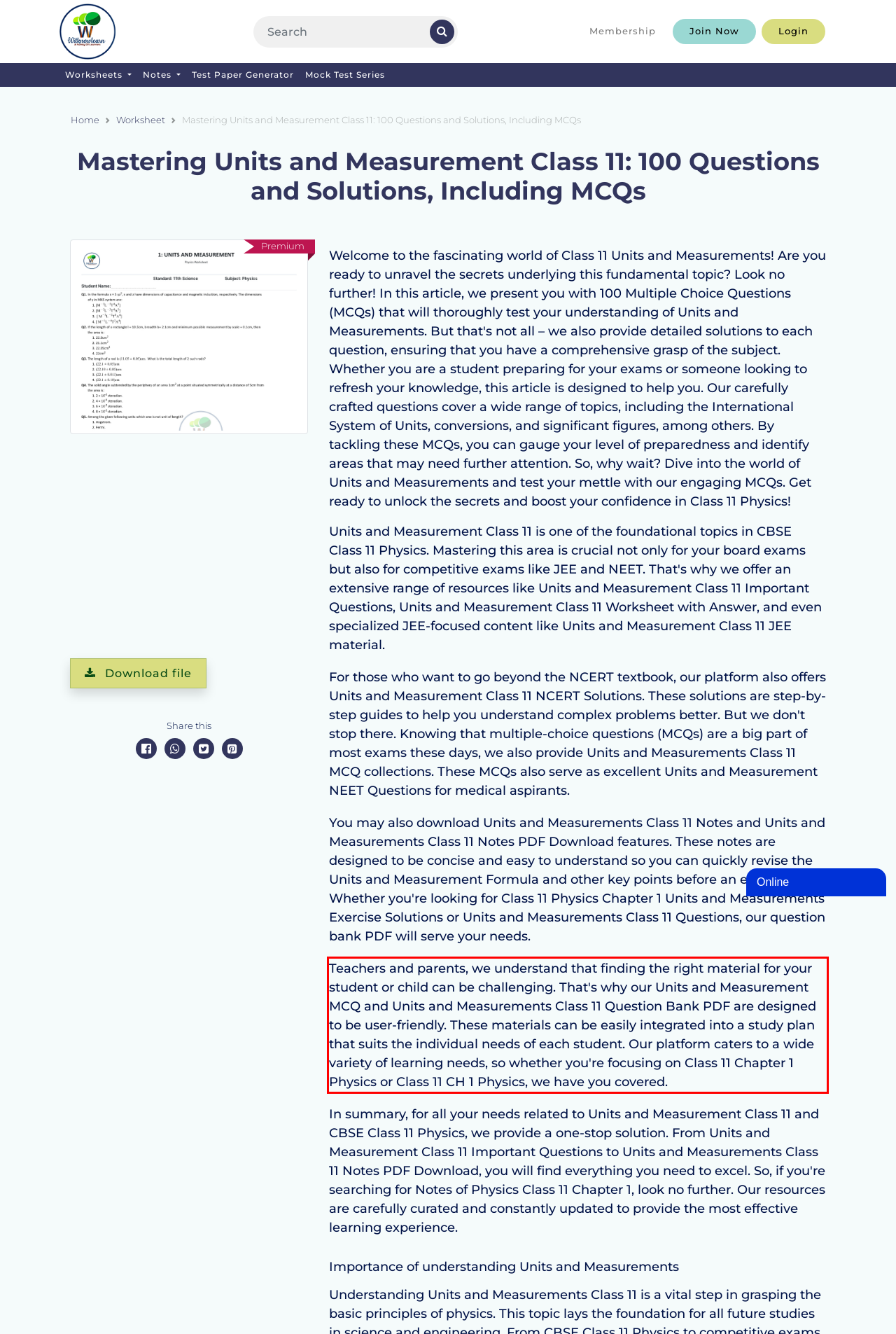In the screenshot of the webpage, find the red bounding box and perform OCR to obtain the text content restricted within this red bounding box.

Teachers and parents, we understand that finding the right material for your student or child can be challenging. That's why our Units and Measurement MCQ and Units and Measurements Class 11 Question Bank PDF are designed to be user-friendly. These materials can be easily integrated into a study plan that suits the individual needs of each student. Our platform caters to a wide variety of learning needs, so whether you're focusing on Class 11 Chapter 1 Physics or Class 11 CH 1 Physics, we have you covered.